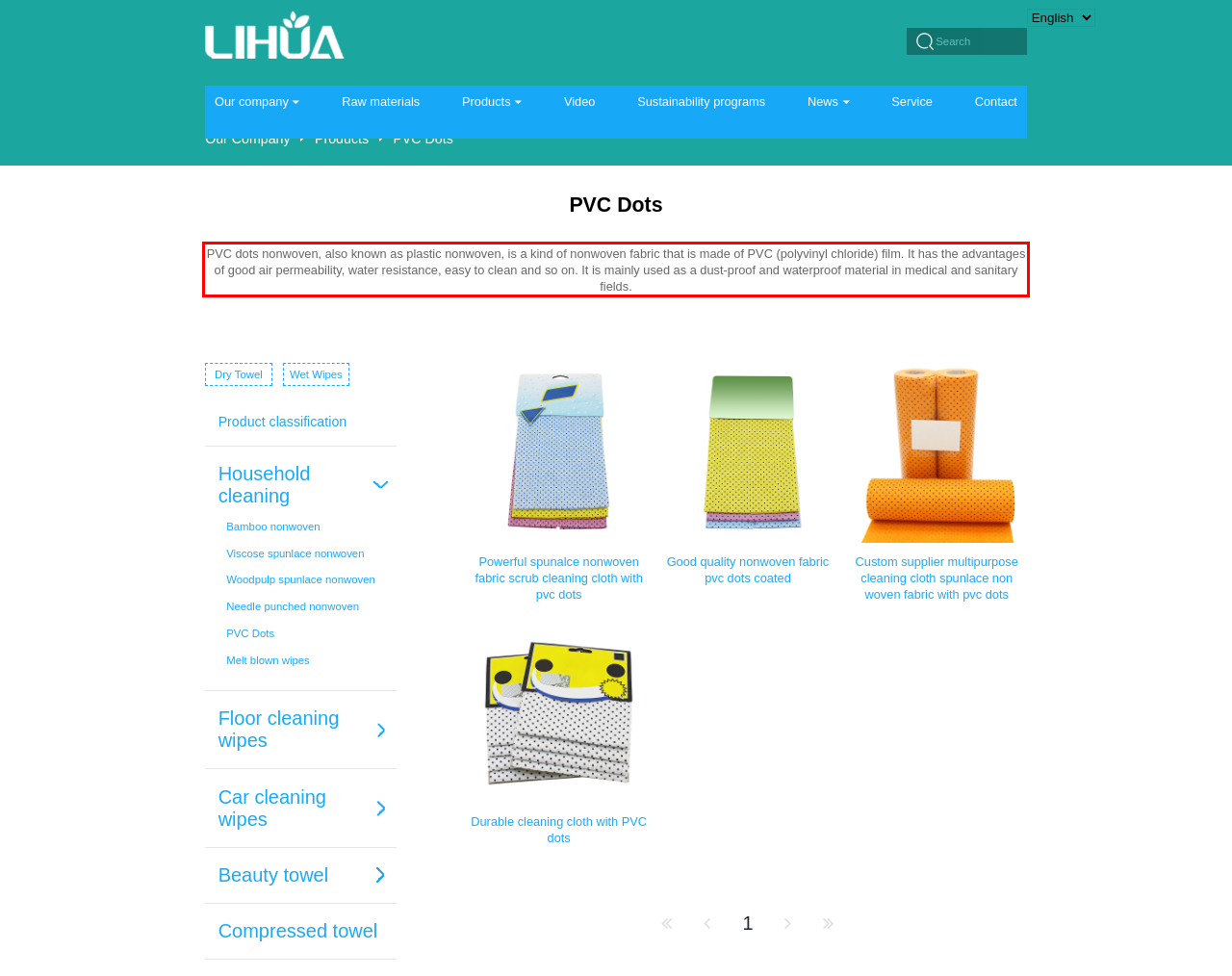Examine the screenshot of the webpage, locate the red bounding box, and generate the text contained within it.

PVC dots nonwoven, also known as plastic nonwoven, is a kind of nonwoven fabric that is made of PVC (polyvinyl chloride) film. It has the advantages of good air permeability, water resistance, easy to clean and so on. It is mainly used as a dust-proof and waterproof material in medical and sanitary fields.